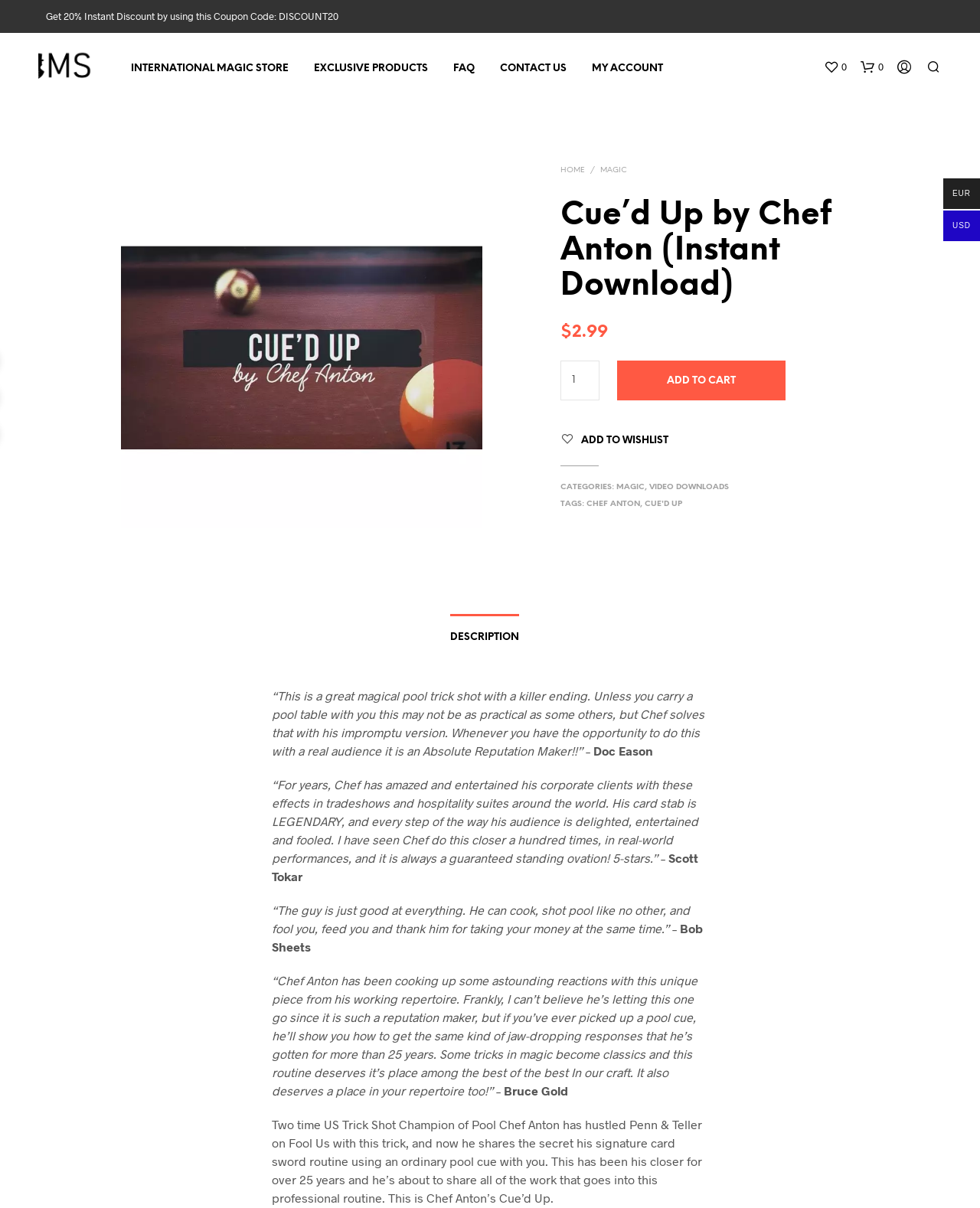Provide a one-word or one-phrase answer to the question:
What is the current currency?

USD